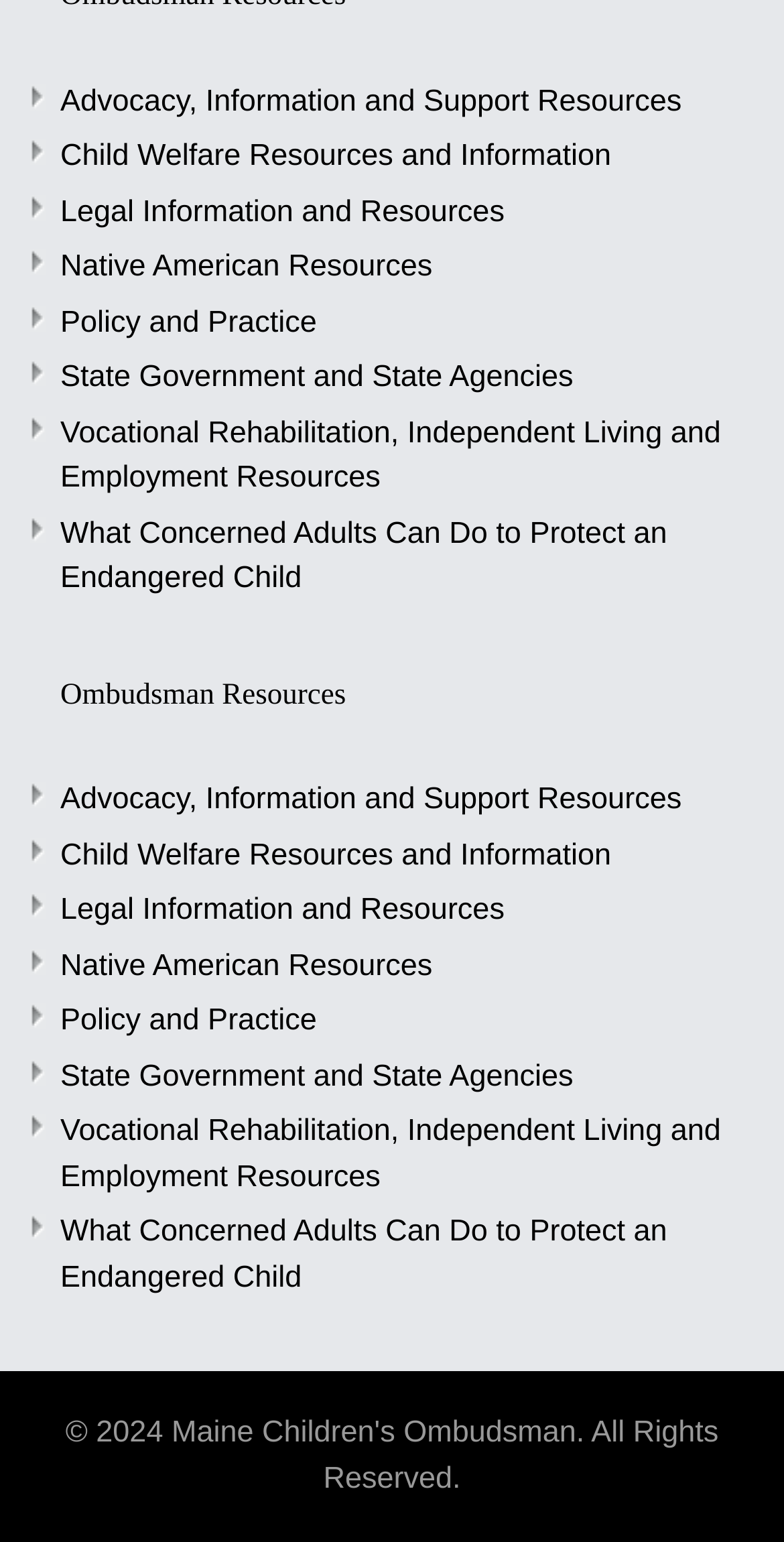Identify the bounding box coordinates for the region of the element that should be clicked to carry out the instruction: "Read What Concerned Adults Can Do to Protect an Endangered Child". The bounding box coordinates should be four float numbers between 0 and 1, i.e., [left, top, right, bottom].

[0.077, 0.334, 0.851, 0.386]